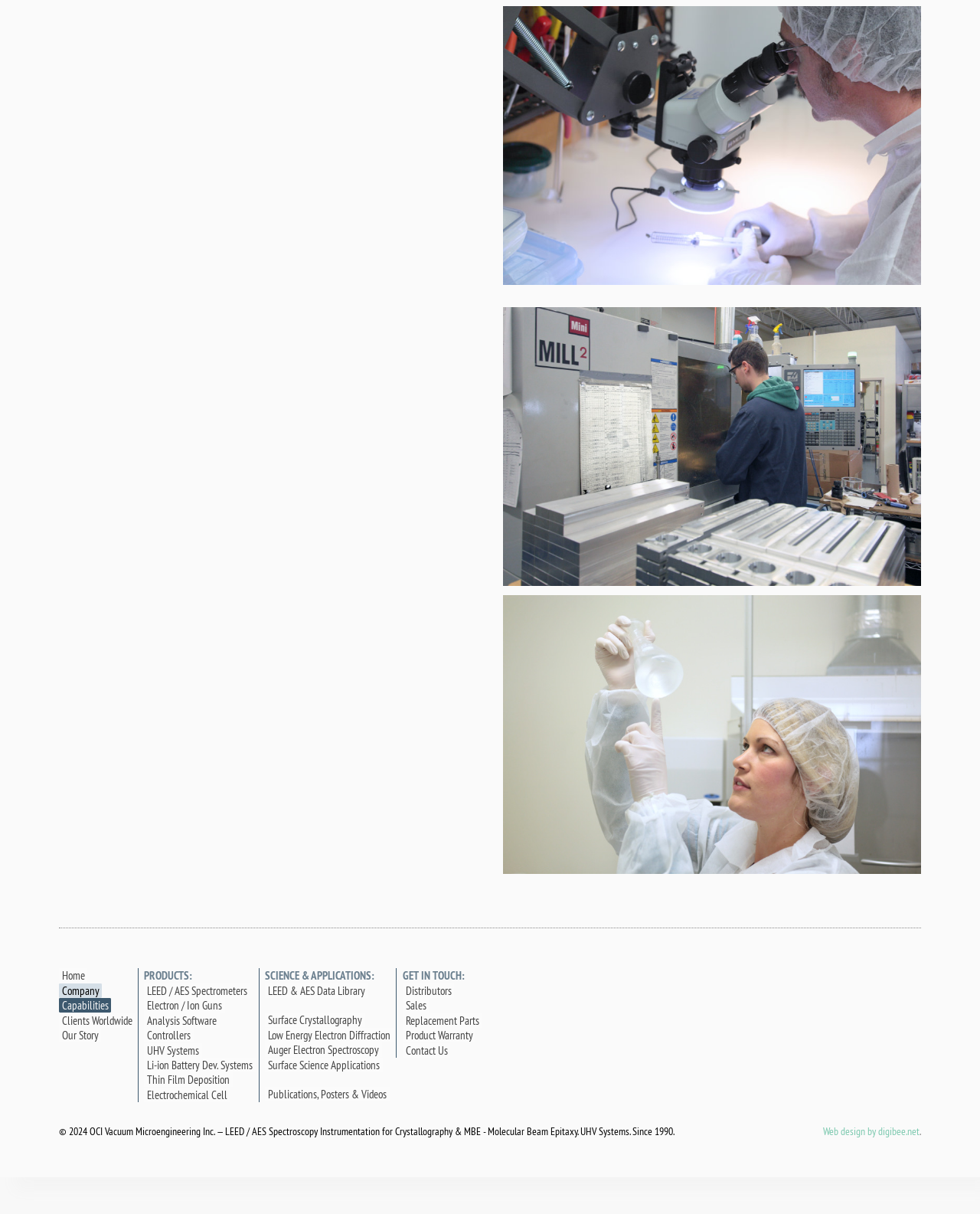What is the main product category?
Utilize the information in the image to give a detailed answer to the question.

I determined the main product category by analyzing the links and text on the webpage. The links 'LEED / AES Spectrometers', 'Electron / Ion Guns', and 'Analysis Software' suggest that the company specializes in spectroscopy instrumentation.